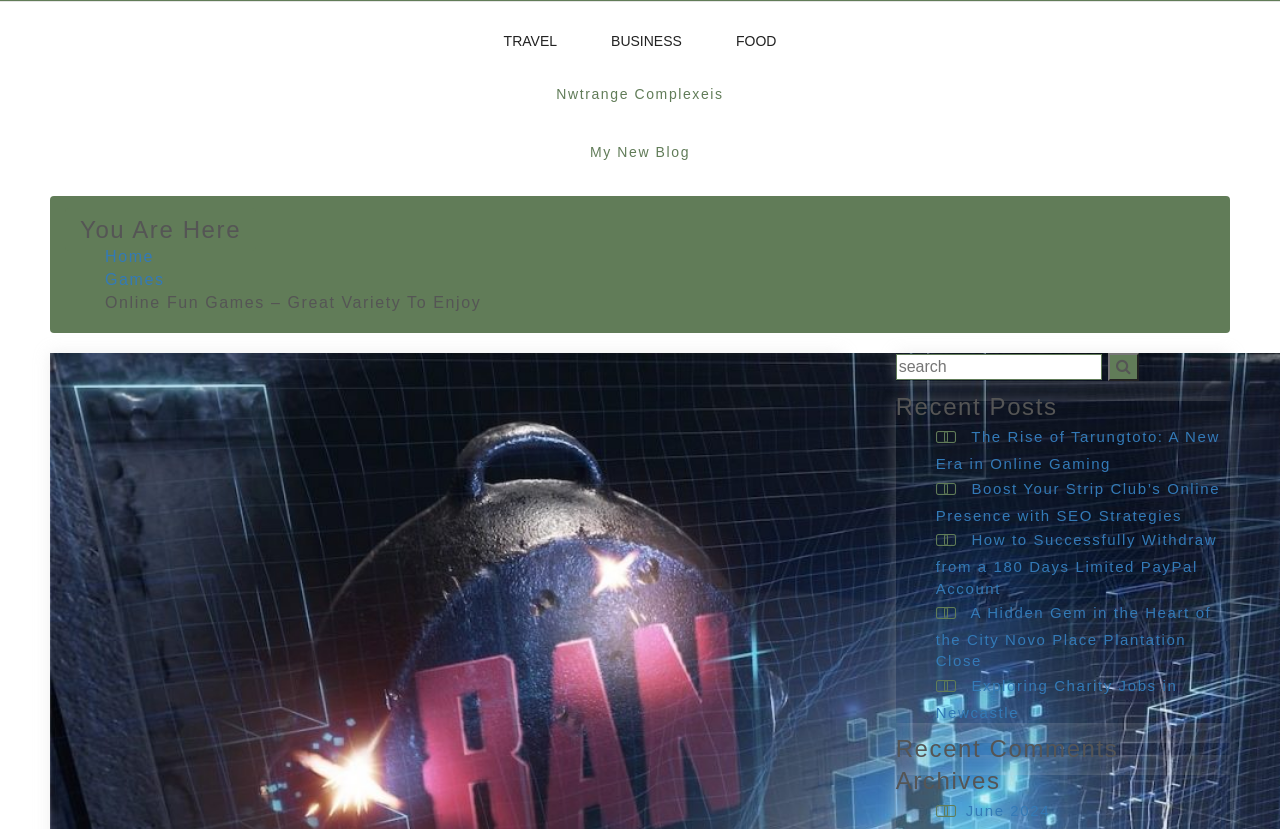Offer a thorough description of the webpage.

This webpage is about online fun games and appears to be a blog. At the top, there are four links: "TRAVEL", "BUSINESS", "FOOD", and "Nwtrange Complexeis", which are positioned horizontally and take up about half of the screen width. Below these links, there is a static text "My New Blog" centered on the screen.

On the left side of the screen, there is a heading "You Are Here" followed by a navigation section called "Breadcrumbs" which contains three links: "Home", "Games", and a static text "Online Fun Games – Great Variety To Enjoy". 

On the right side of the screen, there is a search bar with a textbox and a "Search" button. Below the search bar, there are three headings: "Recent Posts", "Recent Comments", and "Archives". Under the "Recent Posts" heading, there are five links to different articles with titles such as "The Rise of Tarungtoto: A New Era in Online Gaming" and "Boost Your Strip Club’s Online Presence with SEO Strategies". The "Recent Comments" and "Archives" sections do not have any links or content listed. At the very bottom of the screen, there is a link to "June 2024" under the "Archives" heading.